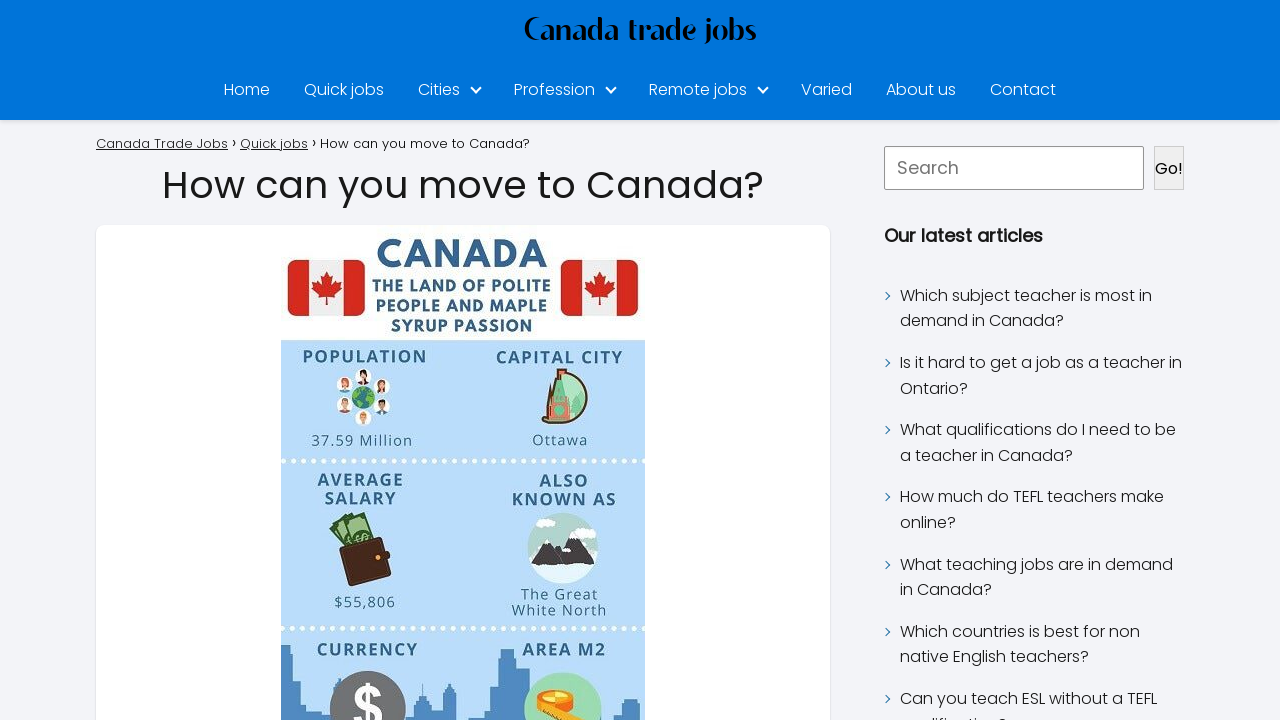Identify the bounding box coordinates of the section that should be clicked to achieve the task described: "Contact us".

[0.773, 0.108, 0.825, 0.14]